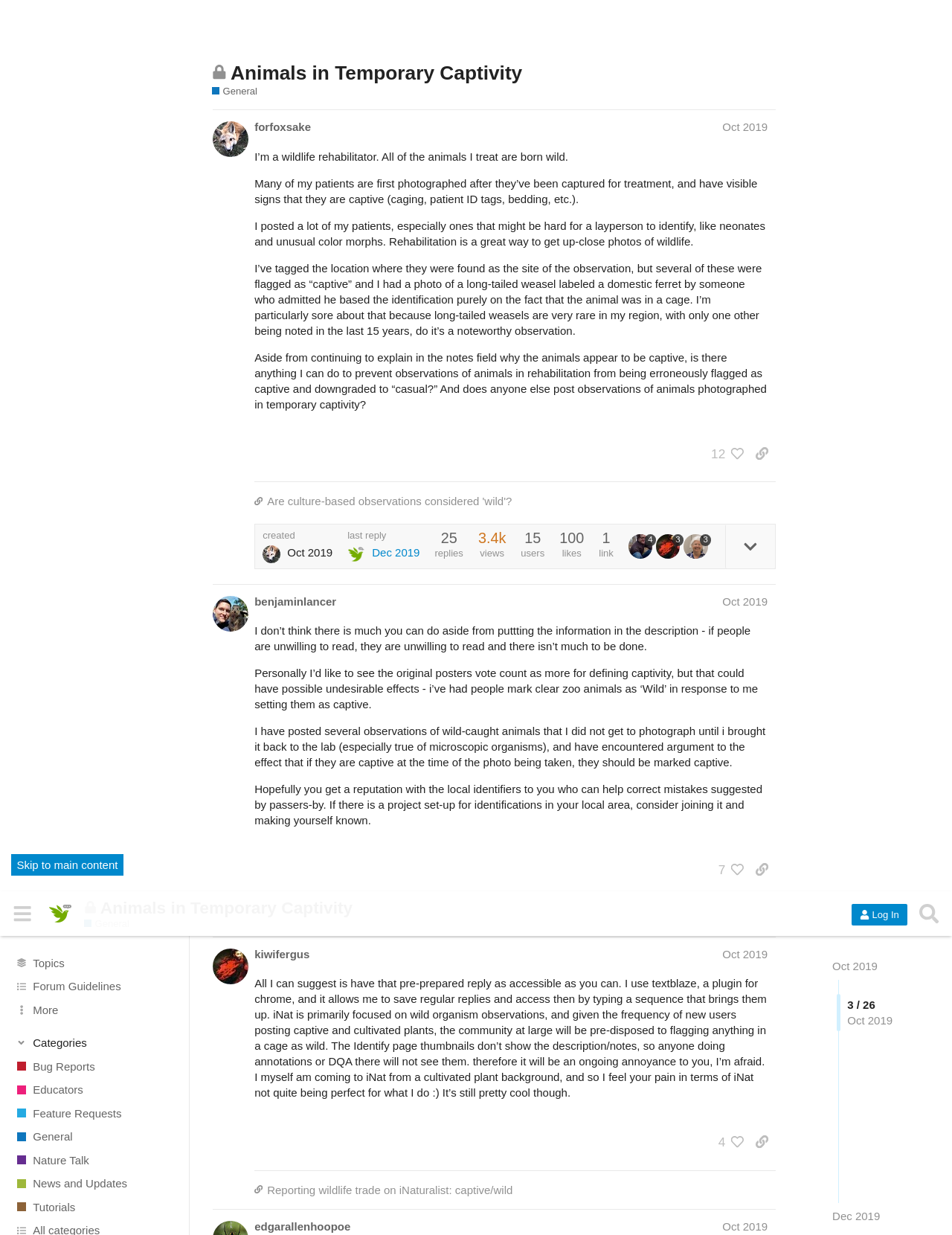Please specify the bounding box coordinates of the clickable region necessary for completing the following instruction: "Contact Us". The coordinates must consist of four float numbers between 0 and 1, i.e., [left, top, right, bottom].

None